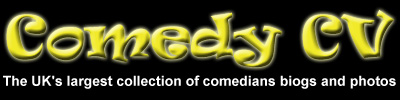What is the purpose of the design?
Using the visual information from the image, give a one-word or short-phrase answer.

To invite visitors